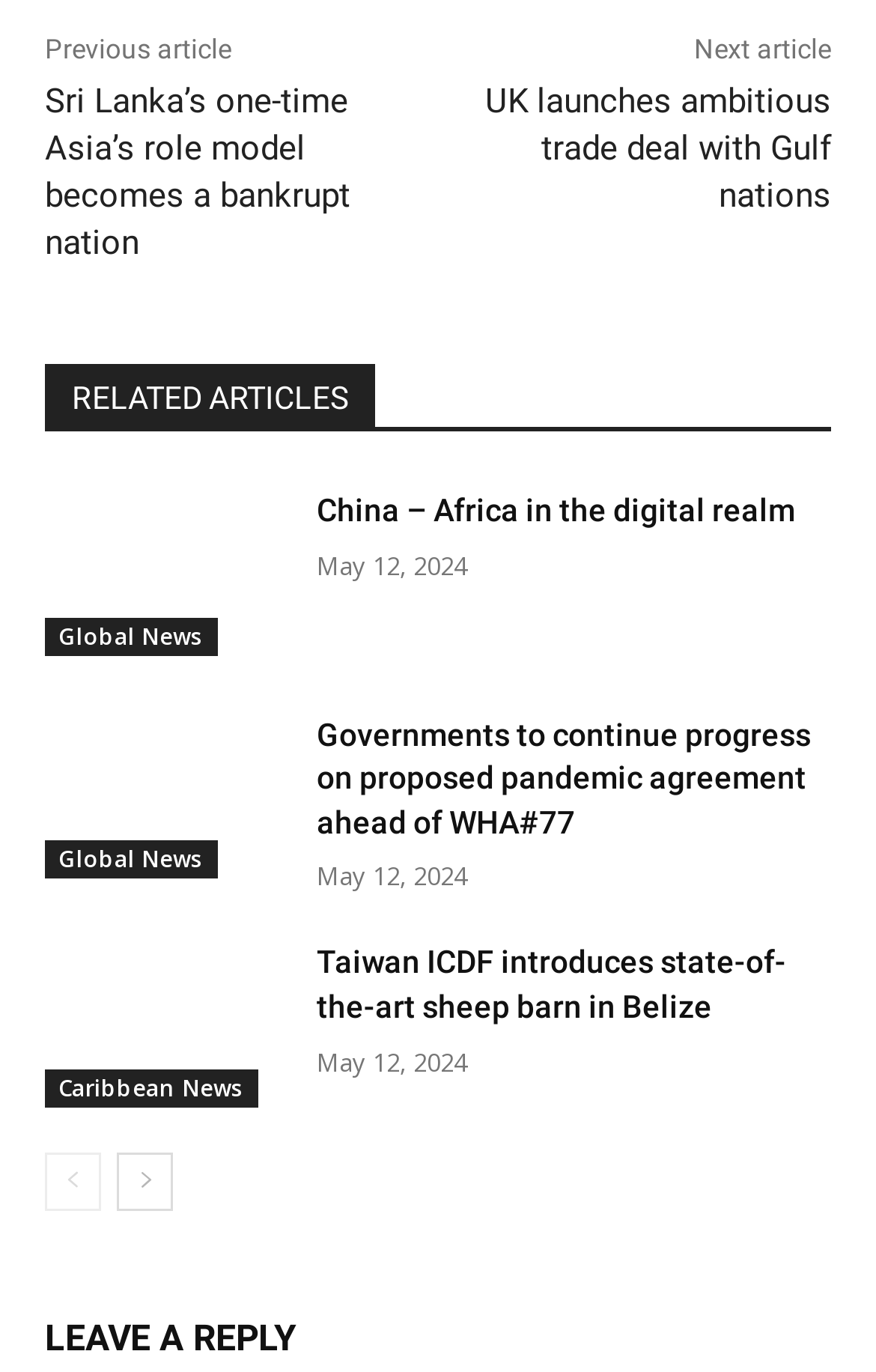Give the bounding box coordinates for this UI element: "Caribbean News". The coordinates should be four float numbers between 0 and 1, arranged as [left, top, right, bottom].

[0.051, 0.779, 0.295, 0.807]